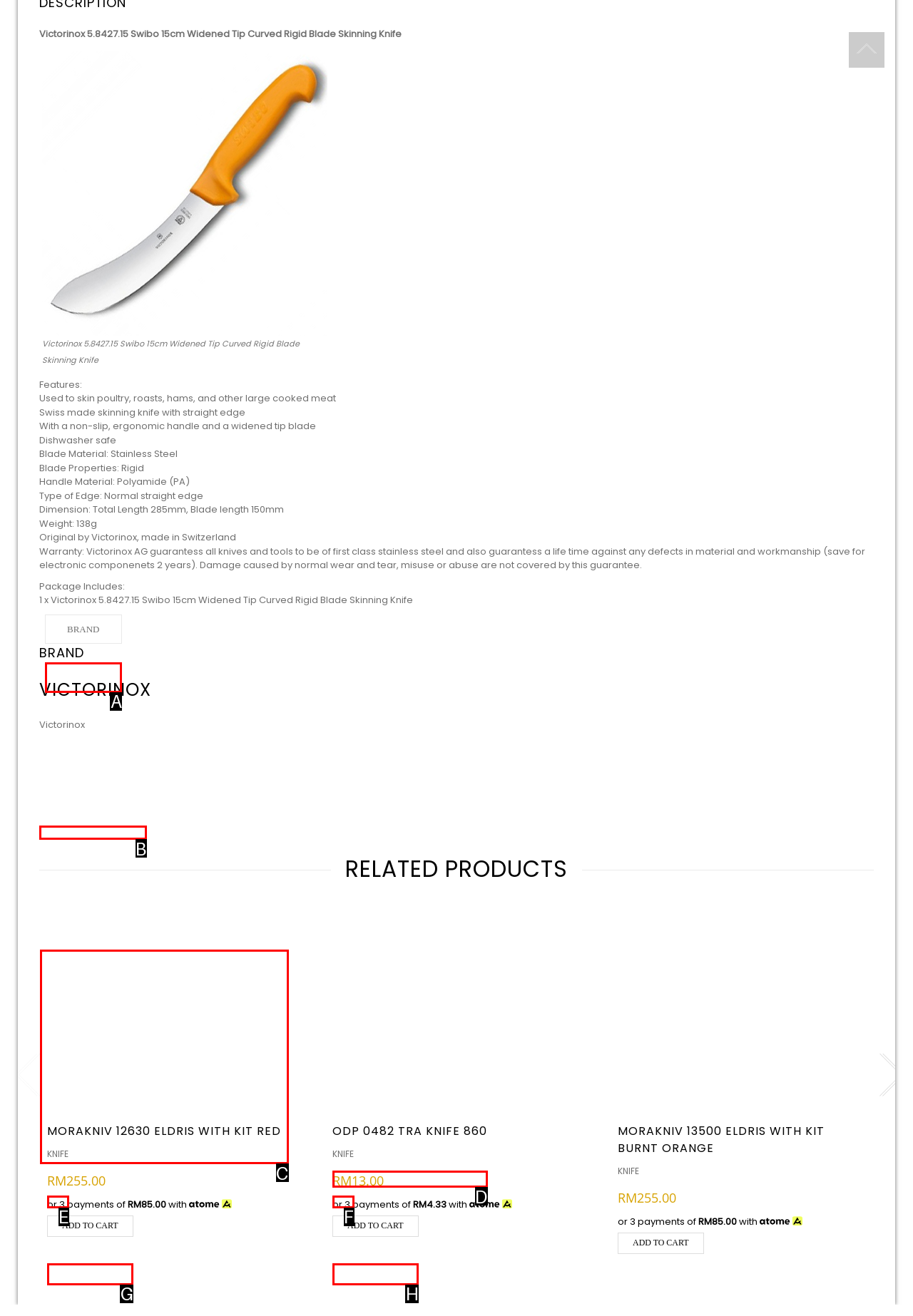Which HTML element matches the description: Brand?
Reply with the letter of the correct choice.

A